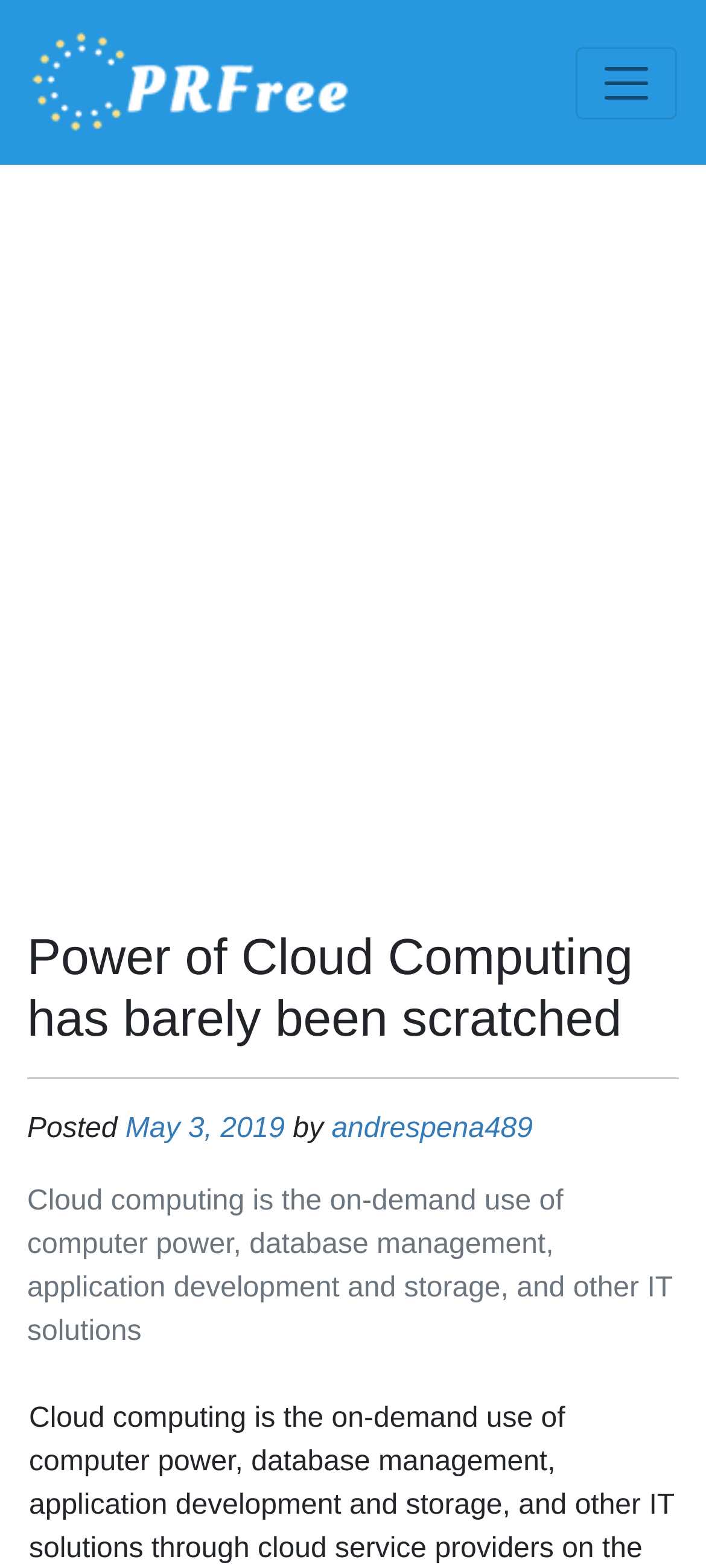What is the date of the post?
Look at the image and provide a detailed response to the question.

I found the date of the post by looking at the text next to the 'Posted' label, which is 'May 3, 2019'.